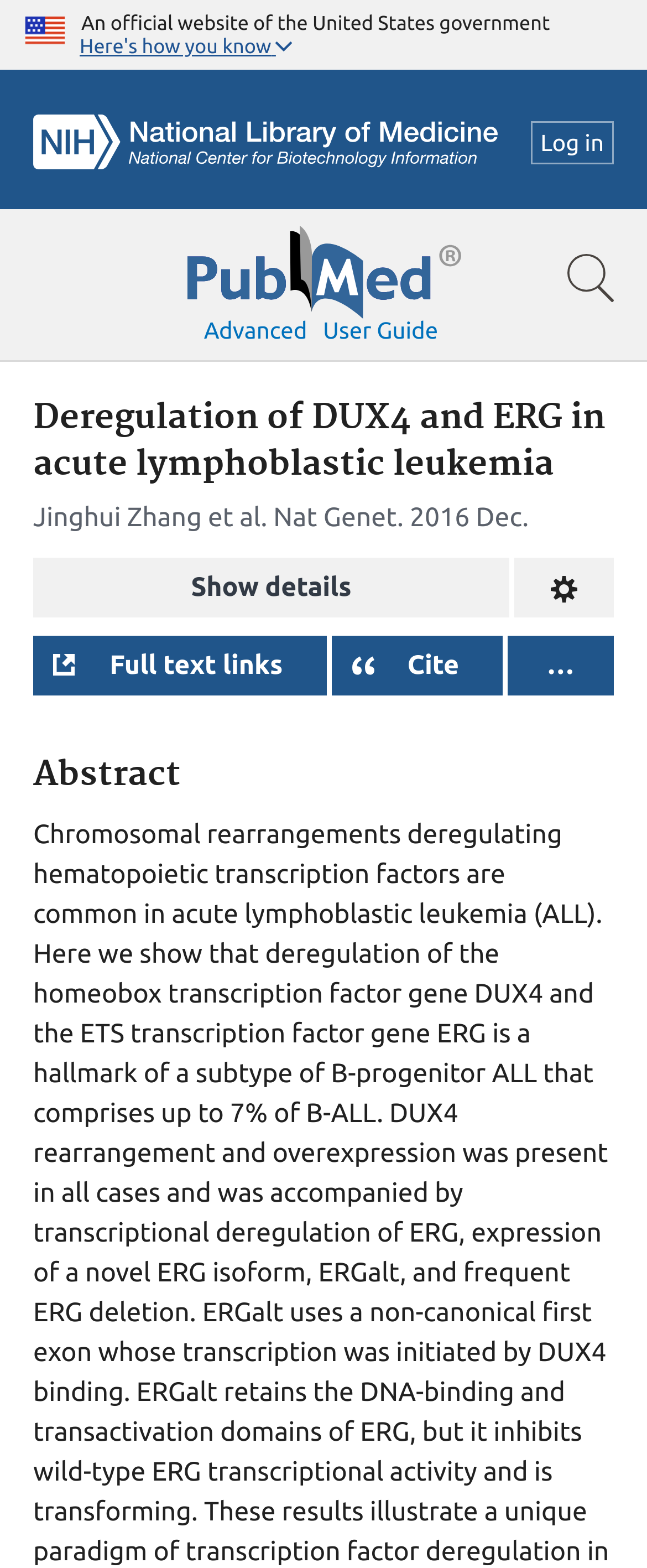Determine the bounding box coordinates for the area that should be clicked to carry out the following instruction: "Search for a term".

[0.0, 0.133, 1.0, 0.231]